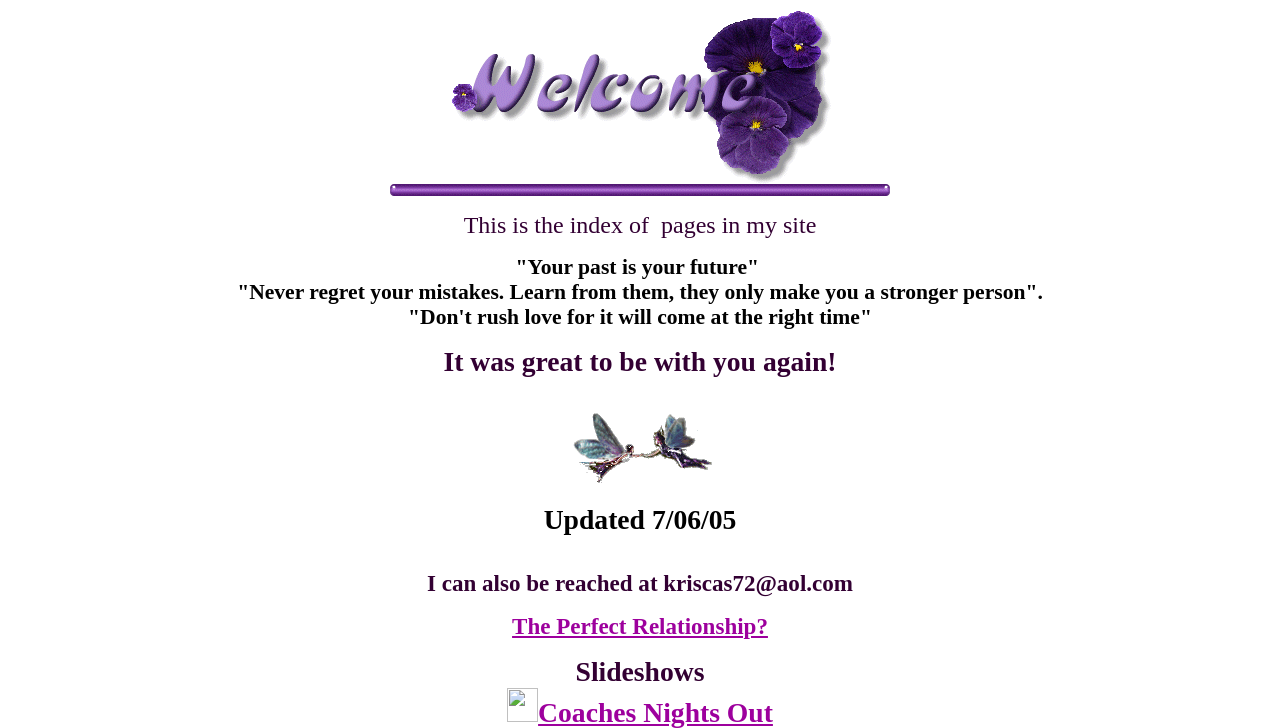How can the author be reached?
Look at the image and construct a detailed response to the question.

The static text 'I can also be reached at kriscas72@aol.com' provides the author's email address, indicating that this is a way to contact them.